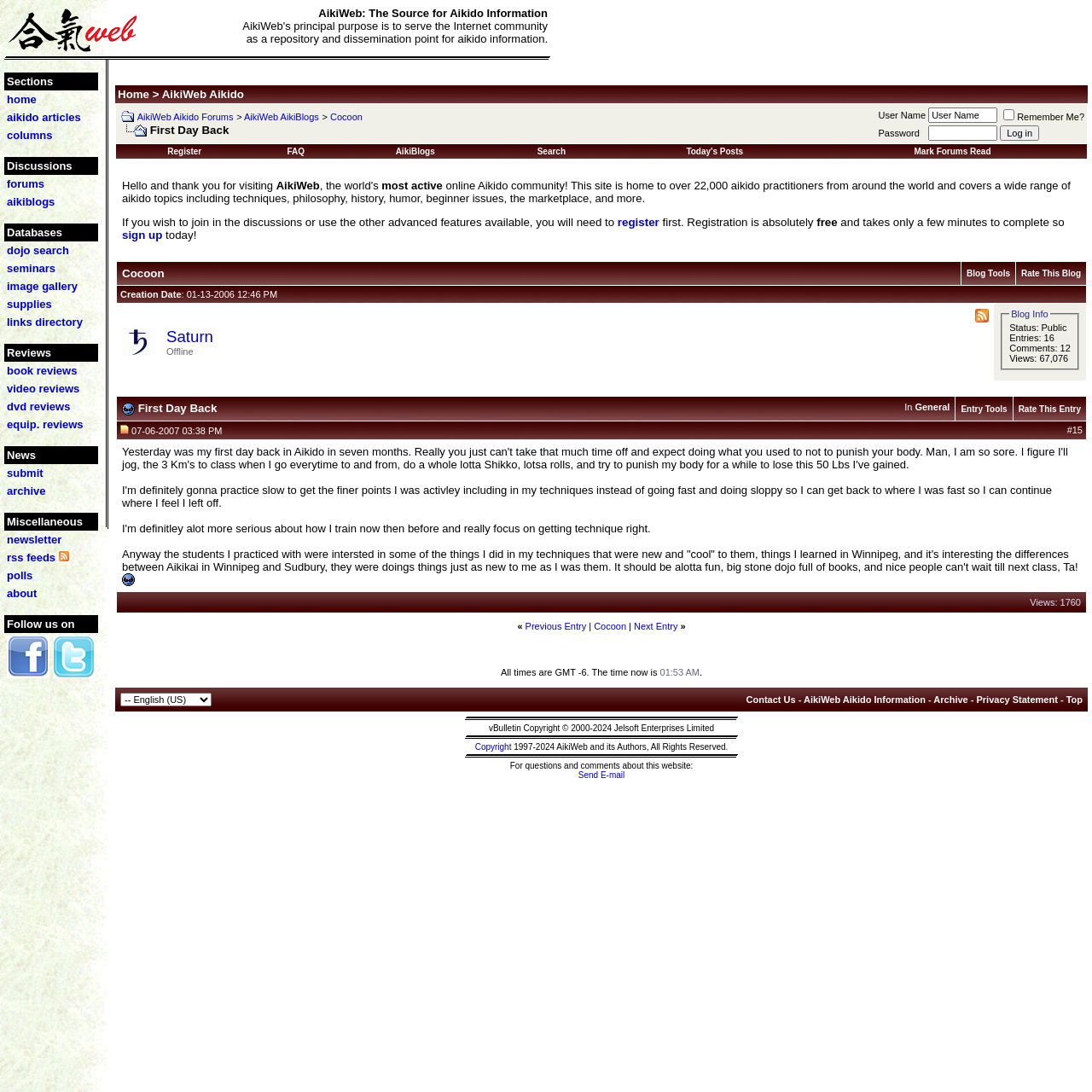Locate the bounding box coordinates of the UI element described by: "parent_node: First Day Back". Provide the coordinates as four float numbers between 0 and 1, formatted as [left, top, right, bottom].

[0.111, 0.113, 0.134, 0.125]